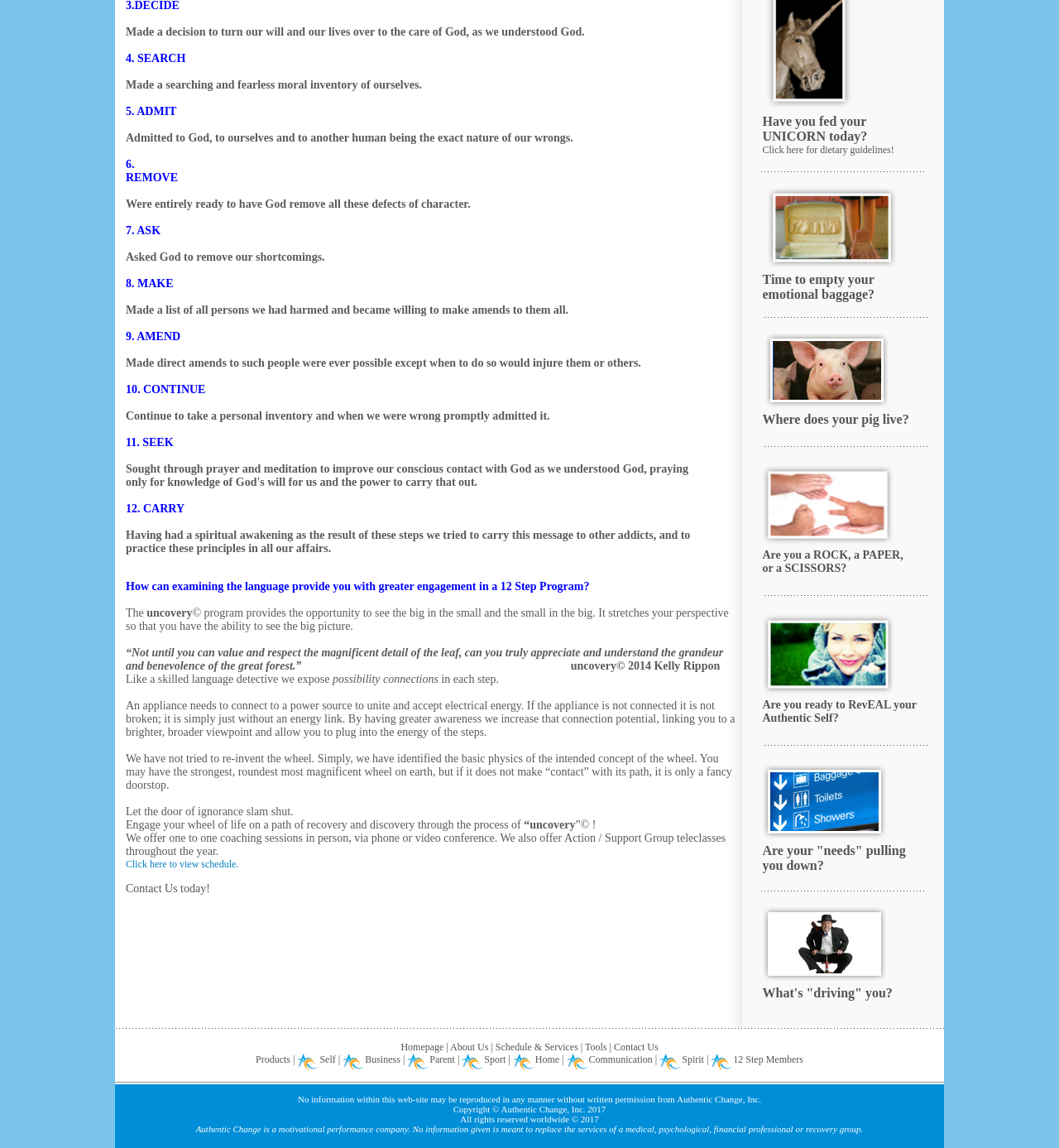Determine the bounding box coordinates of the UI element described below. Use the format (top-left x, top-left y, bottom-right x, bottom-right y) with floating point numbers between 0 and 1: Newsletter

None